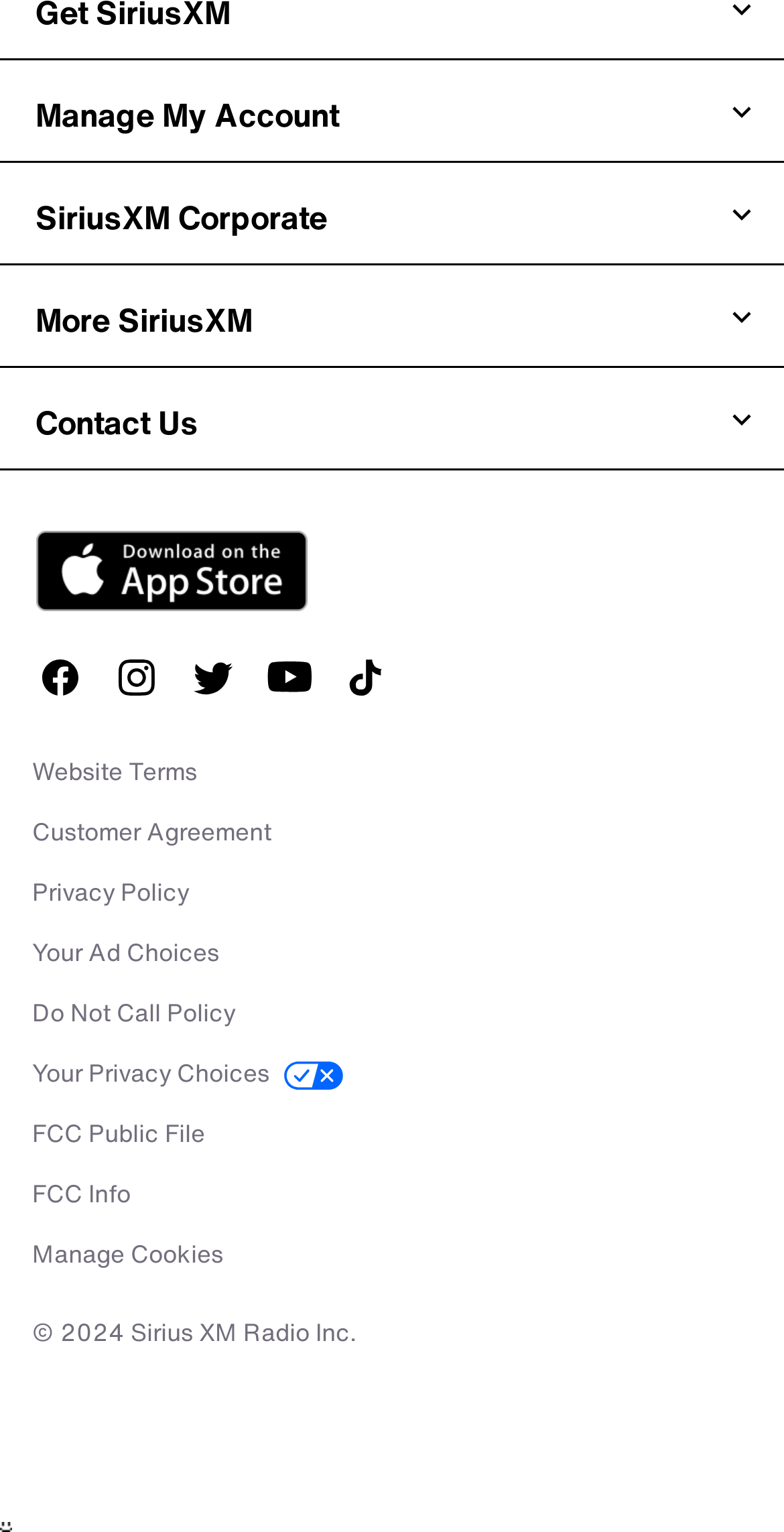What is the link to download the SXM iOS app?
Using the image as a reference, answer the question with a short word or phrase.

Get the SXM iOS app from the App Store